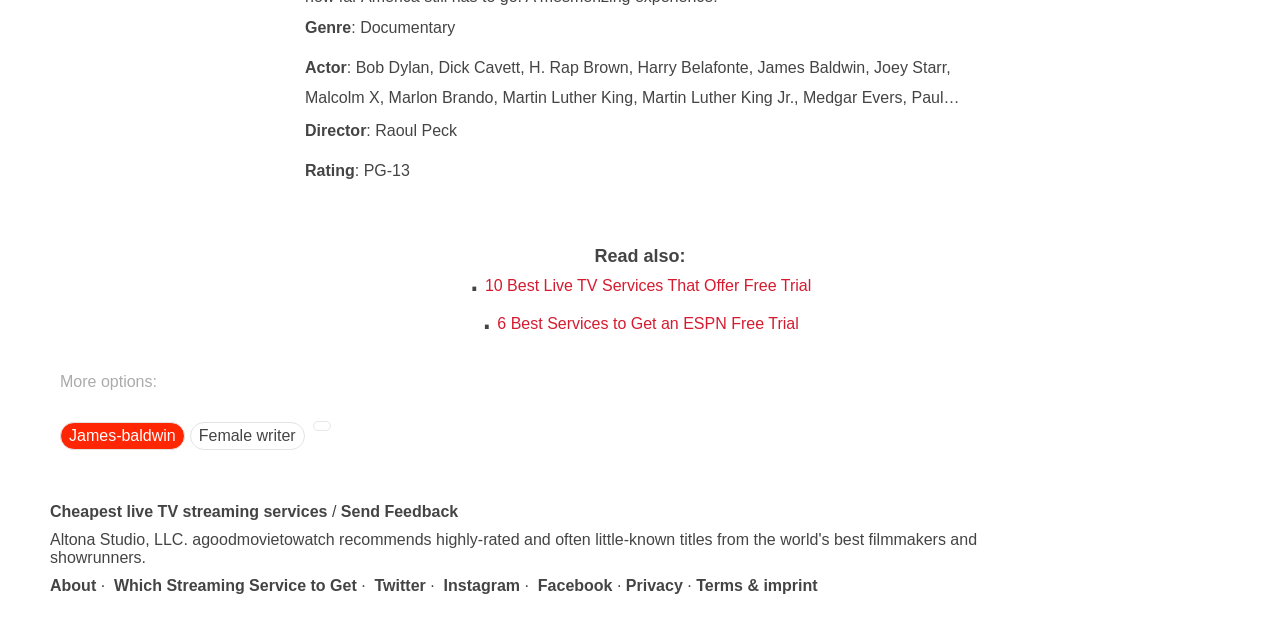Please find the bounding box coordinates of the section that needs to be clicked to achieve this instruction: "Read about James Baldwin".

[0.054, 0.672, 0.137, 0.699]